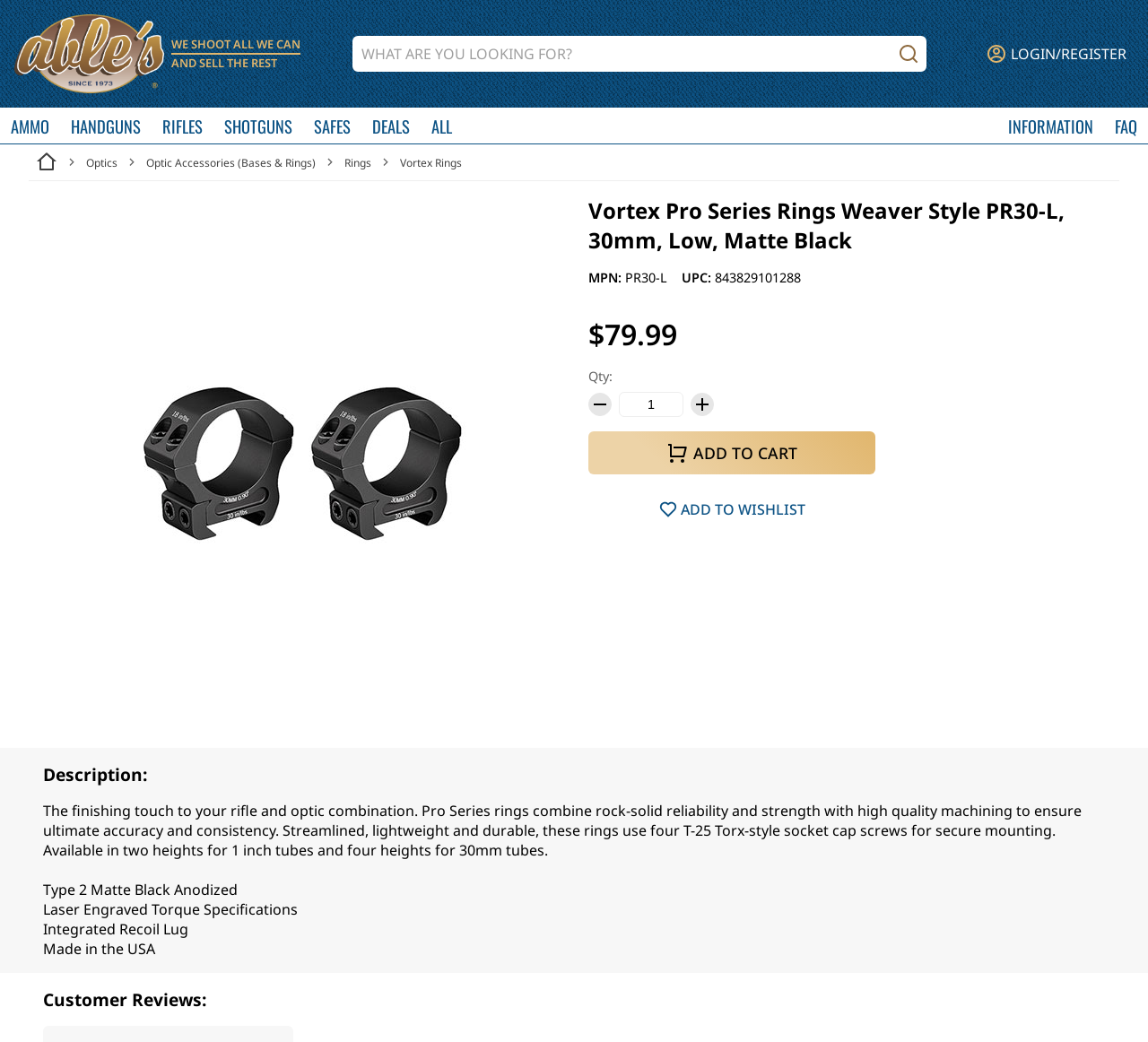What is the country of origin of the rings?
Based on the image, respond with a single word or phrase.

USA